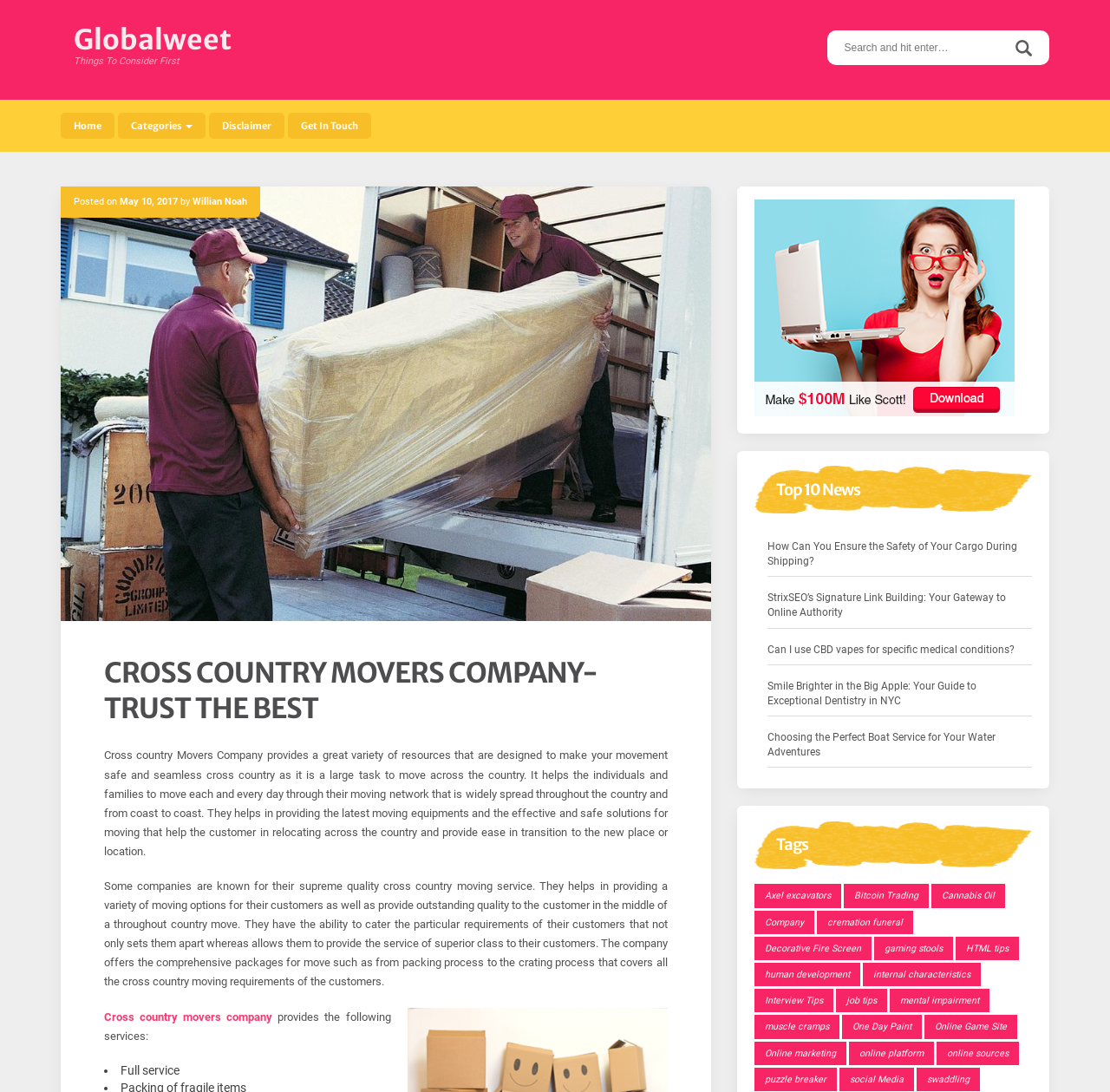Offer a thorough description of the webpage.

The webpage is about a cross-country moving company, Globalweet. At the top, there is a search bar with a "Search" button on the right side. Below the search bar, there are five links: "Home", "Categories", "Disclaimer", and "Get In Touch". 

On the left side, there is a section with a heading "CROSS COUNTRY MOVERS COMPANY- TRUST THE BEST" and a paragraph describing the company's services. The company provides resources to make moving safe and seamless, helping individuals and families move across the country. They offer the latest moving equipment and effective solutions for moving.

Below this section, there is a list of services provided by the company, including full service. On the right side, there is an image. Below the image, there are three sections: "Top 10 News", "Tags", and a list of links to various news articles and tags.

The "Top 10 News" section has five links to news articles with titles such as "How Can You Ensure the Safety of Your Cargo During Shipping?" and "Smile Brighter in the Big Apple: Your Guide to Exceptional Dentistry in NYC". The "Tags" section has 20 links to various tags, including "Axel excavators", "Bitcoin Trading", and "Online marketing".